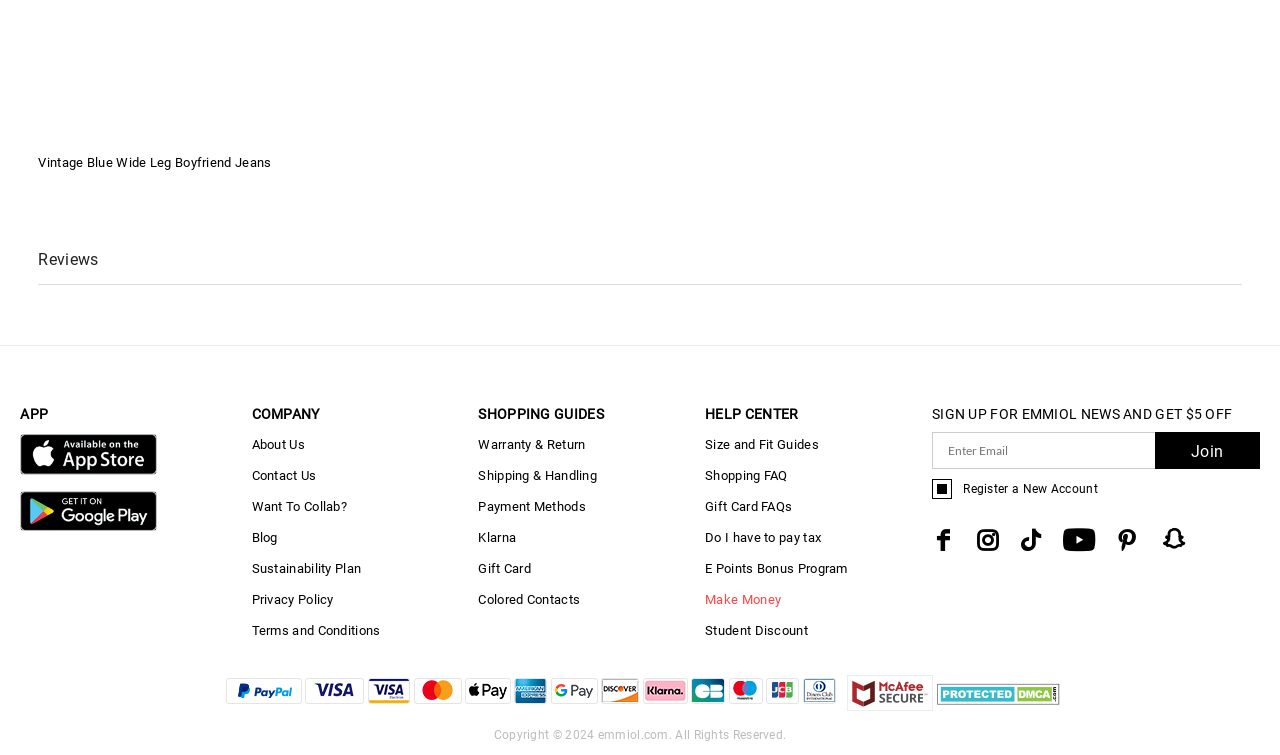Provide a one-word or short-phrase response to the question:
What is the category of the product linked as 'Vintage Blue Wide Leg Boyfriend Jeans'?

Jeans